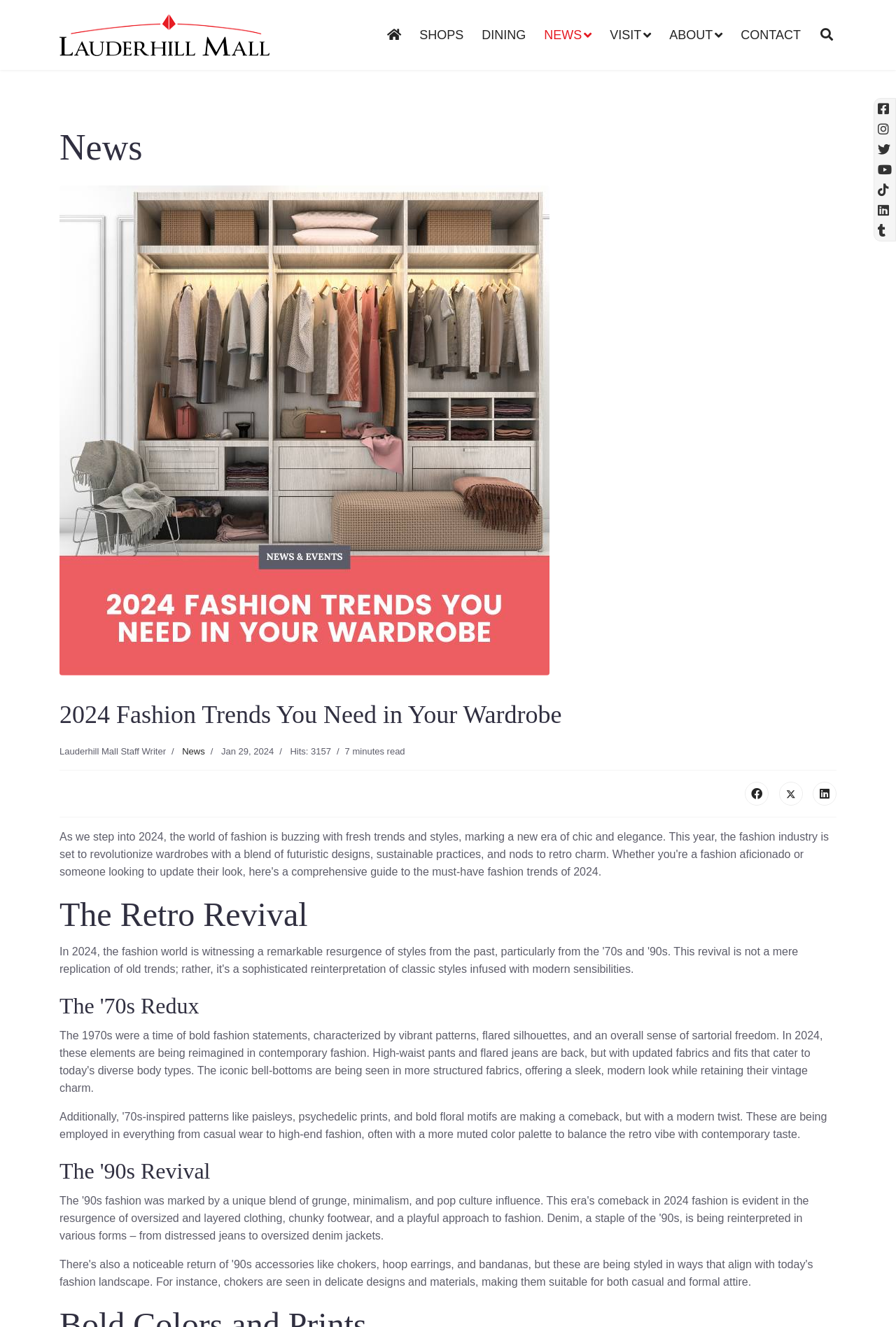Locate the bounding box coordinates of the clickable region to complete the following instruction: "View the ABOUT page."

[0.737, 0.0, 0.817, 0.053]